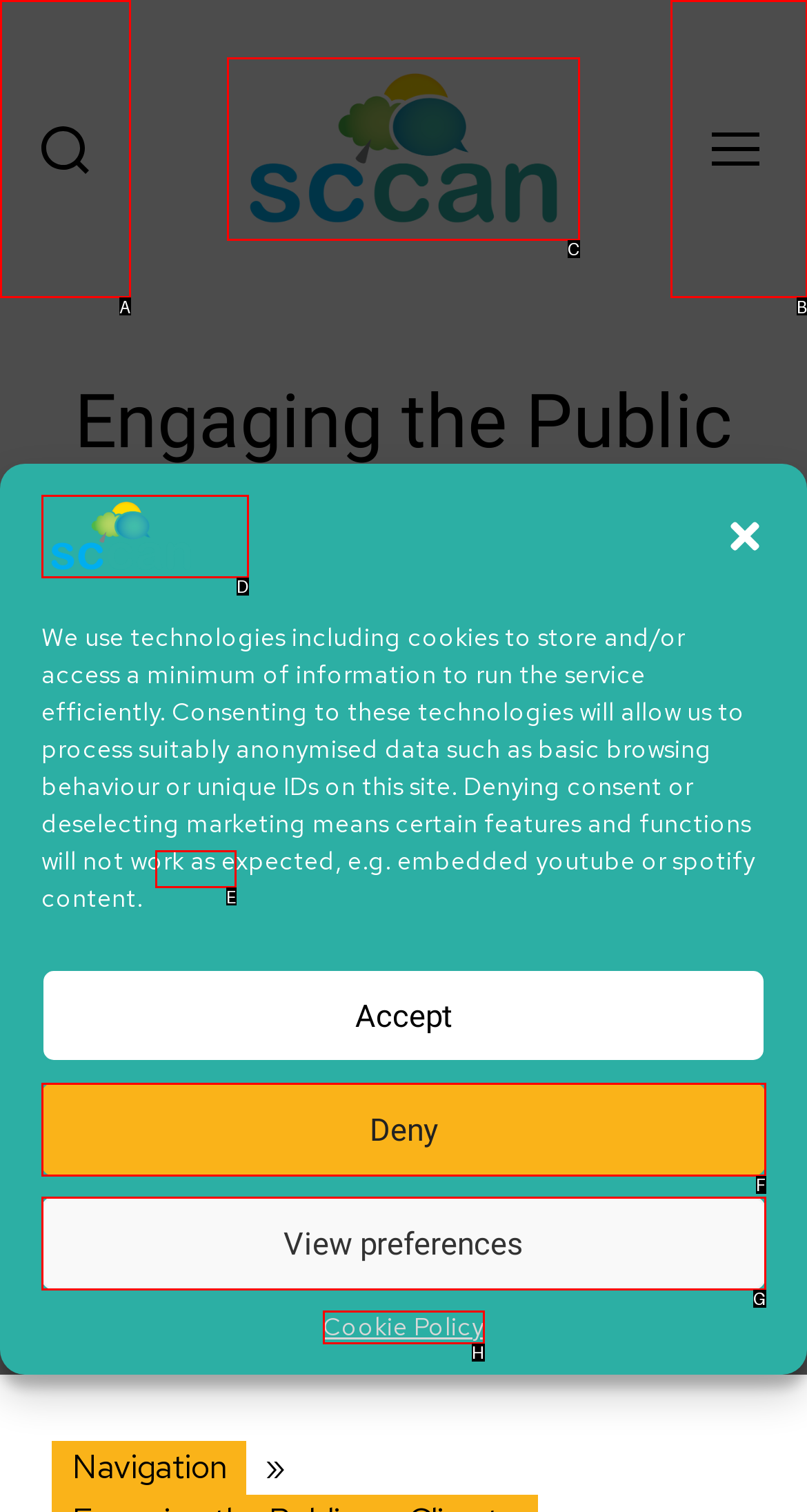Choose the HTML element that should be clicked to accomplish the task: Visit the Scottish Communities Climate Action Network & Transition Scotland Hub website. Answer with the letter of the chosen option.

C